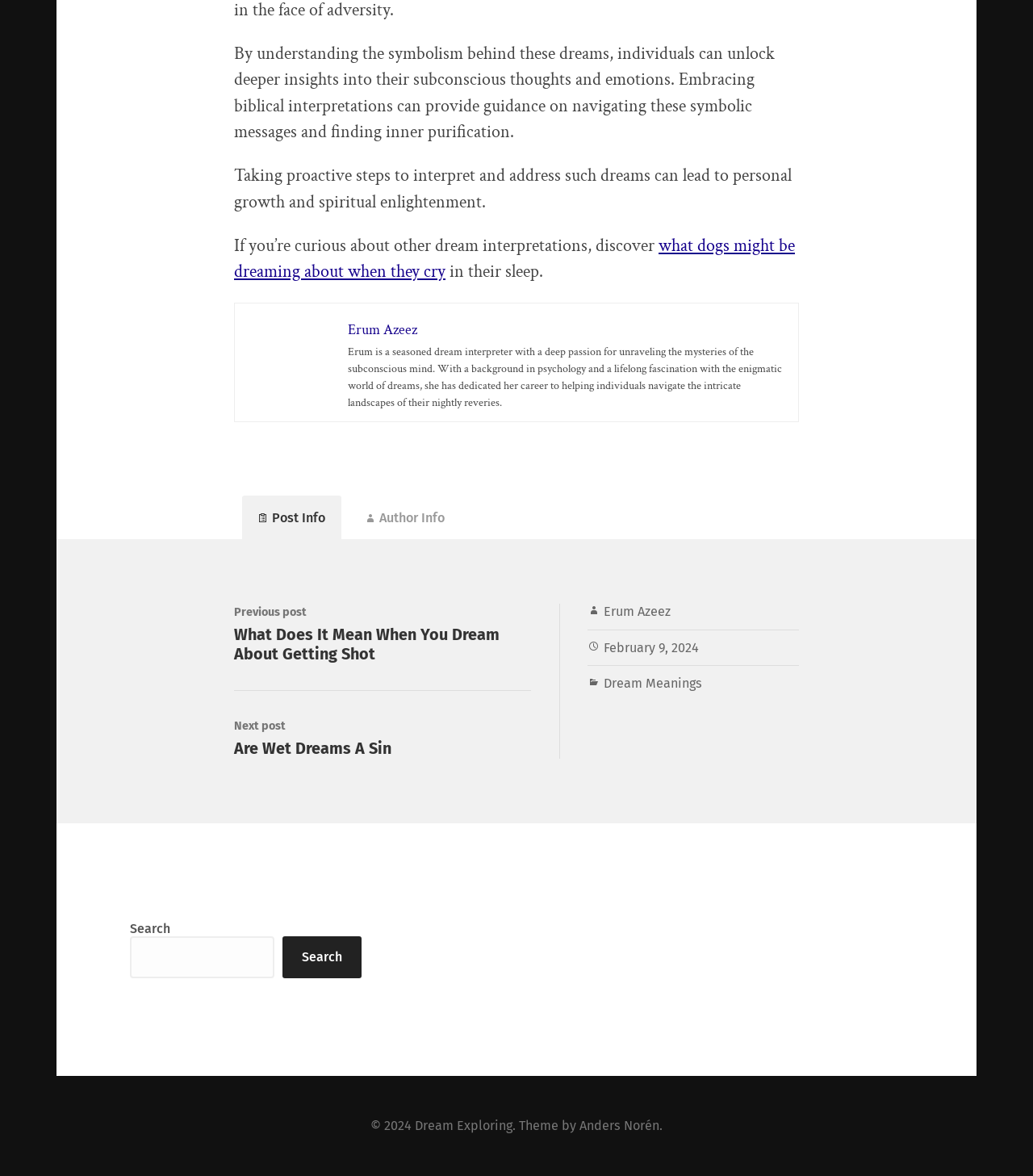Examine the image and give a thorough answer to the following question:
What is the name of the website?

The name of the website can be found by looking at the footer of the webpage, where it says '© 2024 Dream Exploring'.